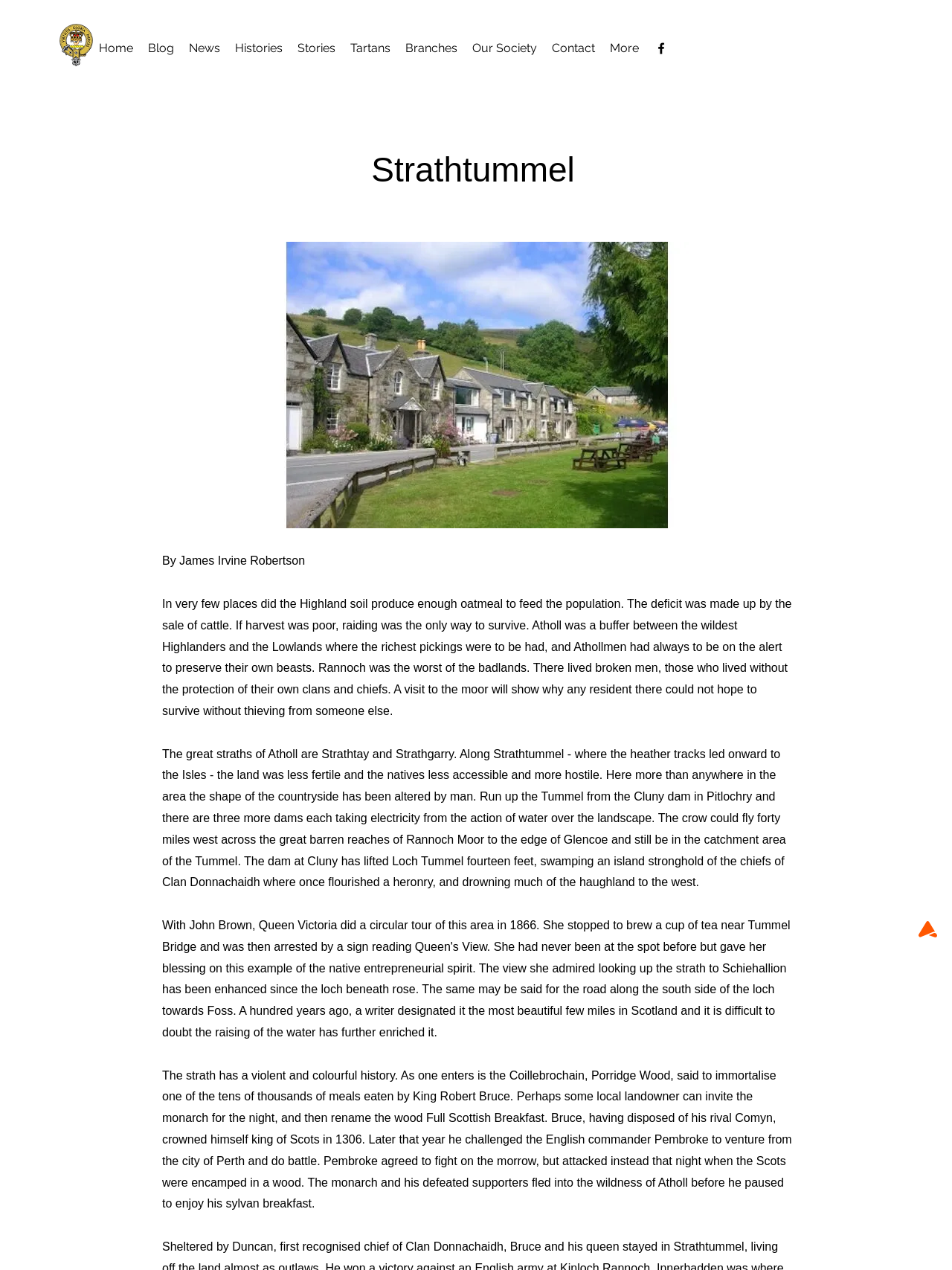Answer in one word or a short phrase: 
What is the name of the moor mentioned in the webpage?

Rannoch Moor